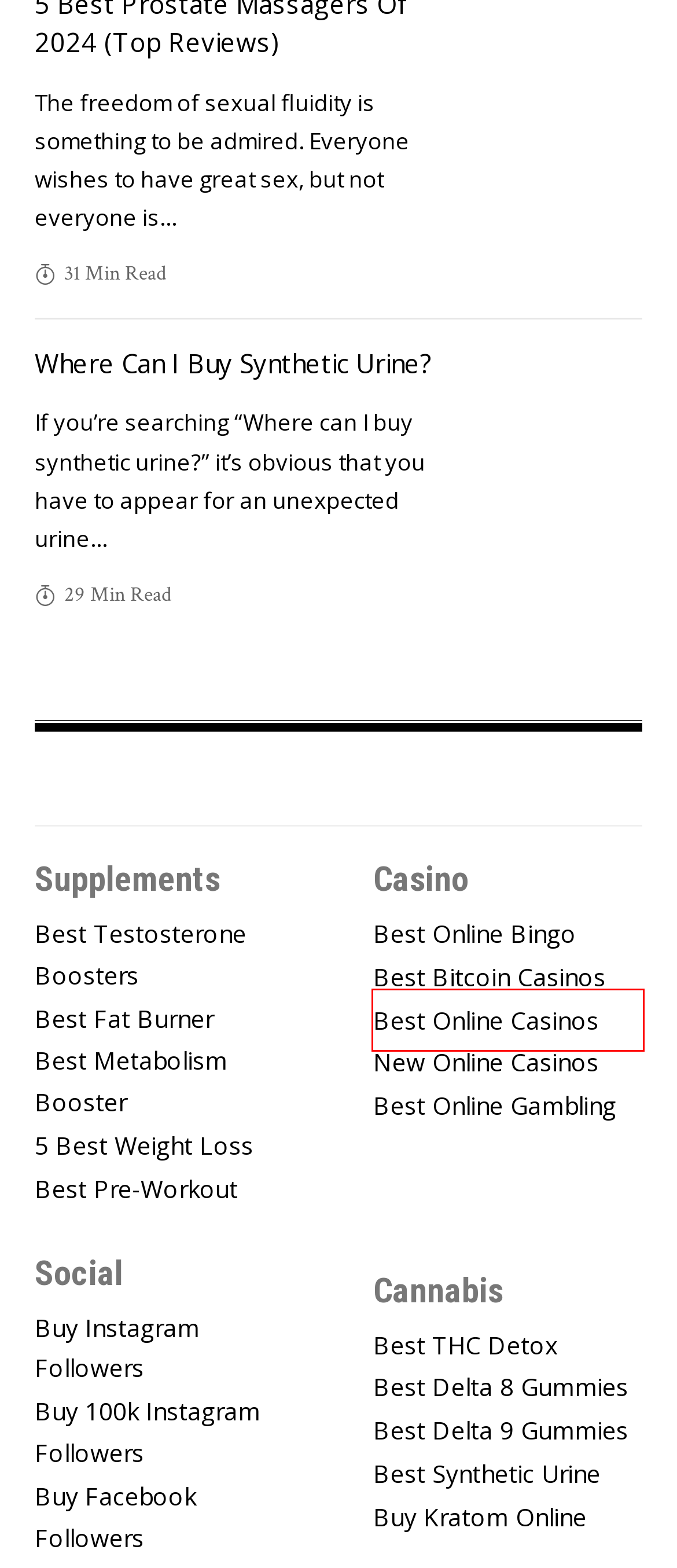Examine the screenshot of a webpage with a red rectangle bounding box. Select the most accurate webpage description that matches the new webpage after clicking the element within the bounding box. Here are the candidates:
A. Delta 9 Gummies: 5 Best Delta 9 THC Edibles for Relaxing High
B. The 5 Best Metabolism Booster Pills of 2023
C. New Online Casinos 2023 - Brand New Casinos Sites
D. 10 Best Online Gambling Sites For Real Money [June 2024 Update]
E. Where Can I Buy Synthetic Urine?
F. Best Delta 8 Gummies: Top Hemp Gummies of 2024
G. Best USA Online Casinos For Real Money In 2024
H. Best Natural Testosterone Booster of 2023

G